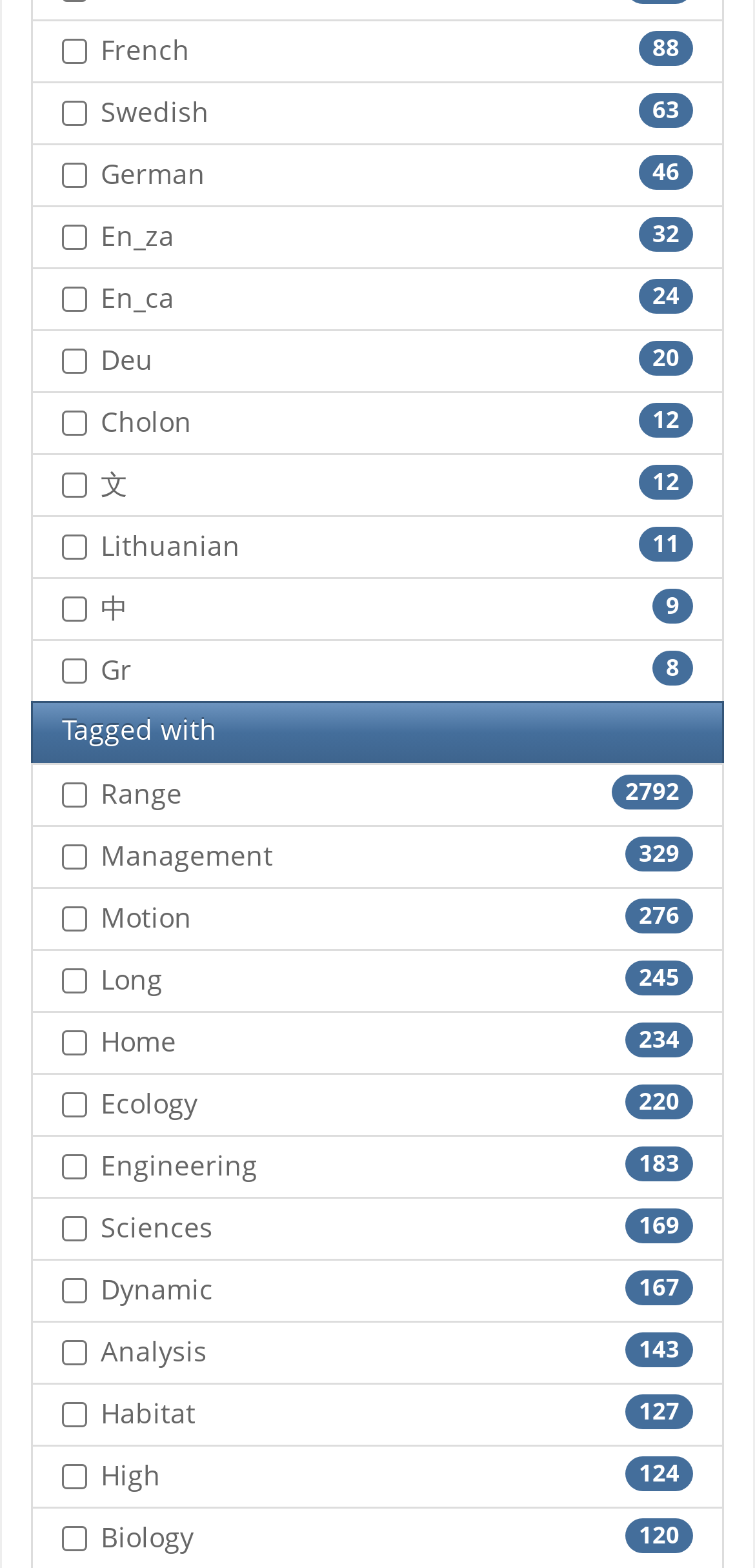Please determine the bounding box coordinates of the element to click in order to execute the following instruction: "Select Biology". The coordinates should be four float numbers between 0 and 1, specified as [left, top, right, bottom].

[0.082, 0.973, 0.115, 0.989]